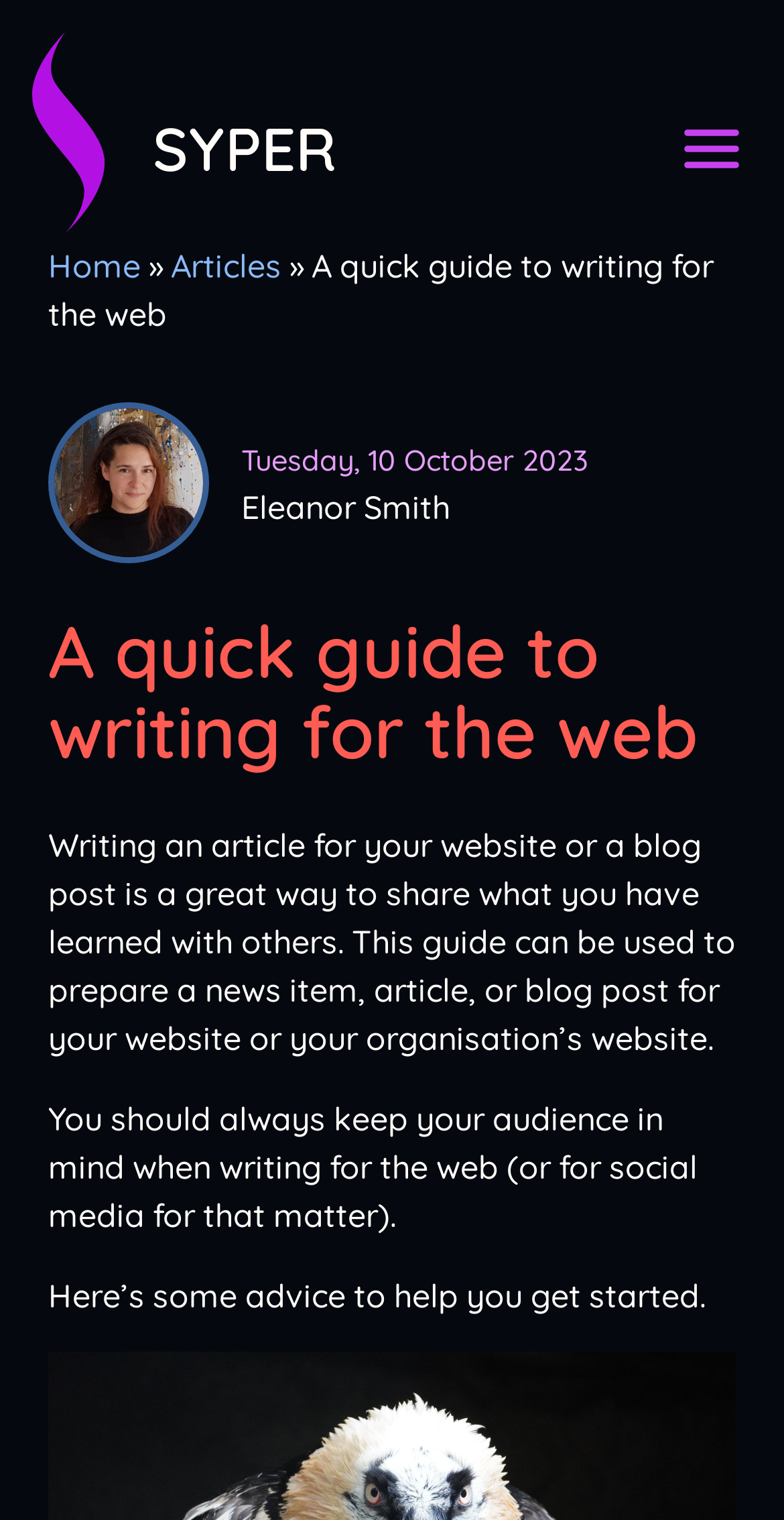Provide a thorough summary of the webpage.

The webpage appears to be a blog post or article titled "A quick guide to writing for the web" from Syper, a consultancy that provides services to academic, science, and research organizations. 

At the top left, there is a link to the "Home page" accompanied by a small image. Next to it, the text "SYPER" is displayed prominently. On the top right, there is a button with two graphics symbols.

Below the top section, there is a navigation menu with links to "Home" and "Articles", separated by right-pointing symbols. The title of the current page, "A quick guide to writing for the web", is displayed next to the navigation menu.

An image of a person, Eleanor Smith, is placed on the left side of the page, followed by the date "Tuesday, 10 October 2023". The main content of the page is divided into sections, with a heading "A quick guide to writing for the web" at the top. 

The article starts by explaining the importance of sharing knowledge through writing and provides guidance on preparing a news item, article, or blog post. It then emphasizes the need to consider the target audience when writing for the web or social media. Finally, it offers advice to help readers get started with writing.